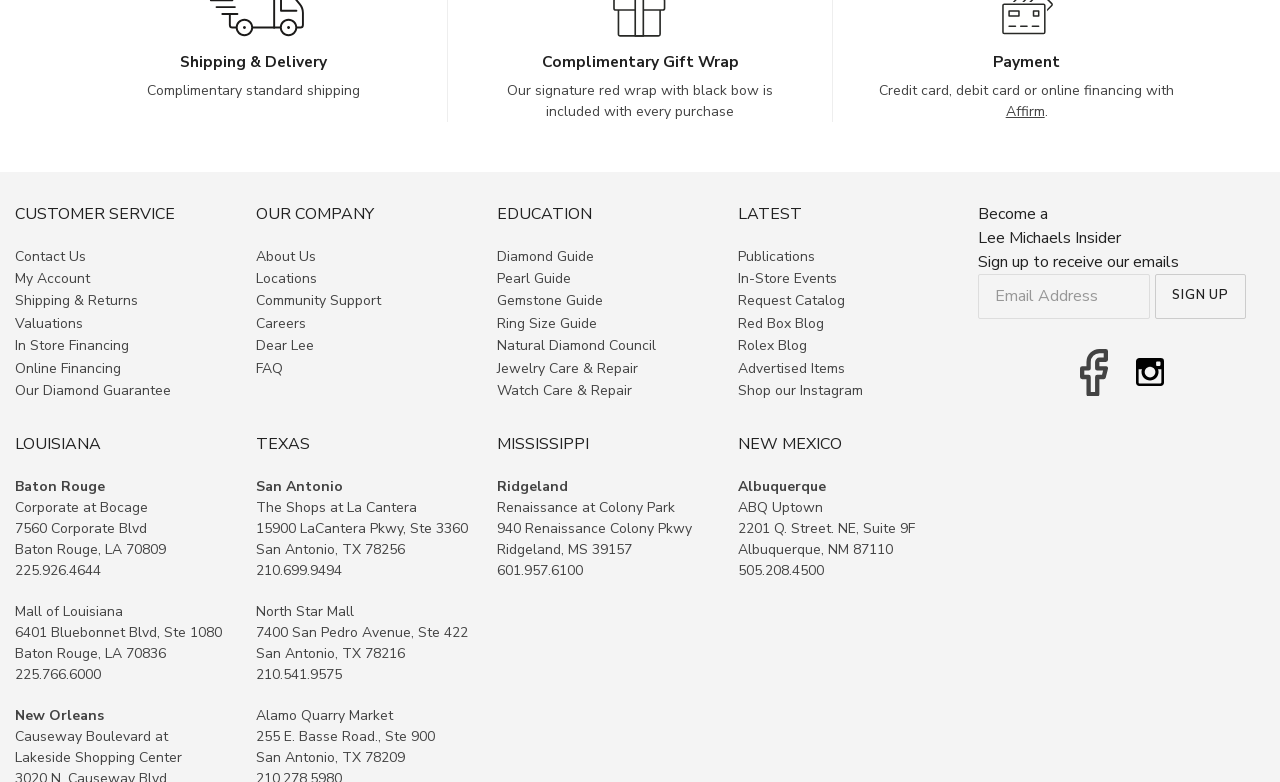Analyze the image and deliver a detailed answer to the question: What is the phone number of the Mall of Louisiana store?

On the webpage, I found the text 'Mall of Louisiana' and its description '6401 Bluebonnet Blvd, Ste 1080' followed by the phone number '225.766.6000' which indicates that the phone number of the Mall of Louisiana store is 225.766.6000.